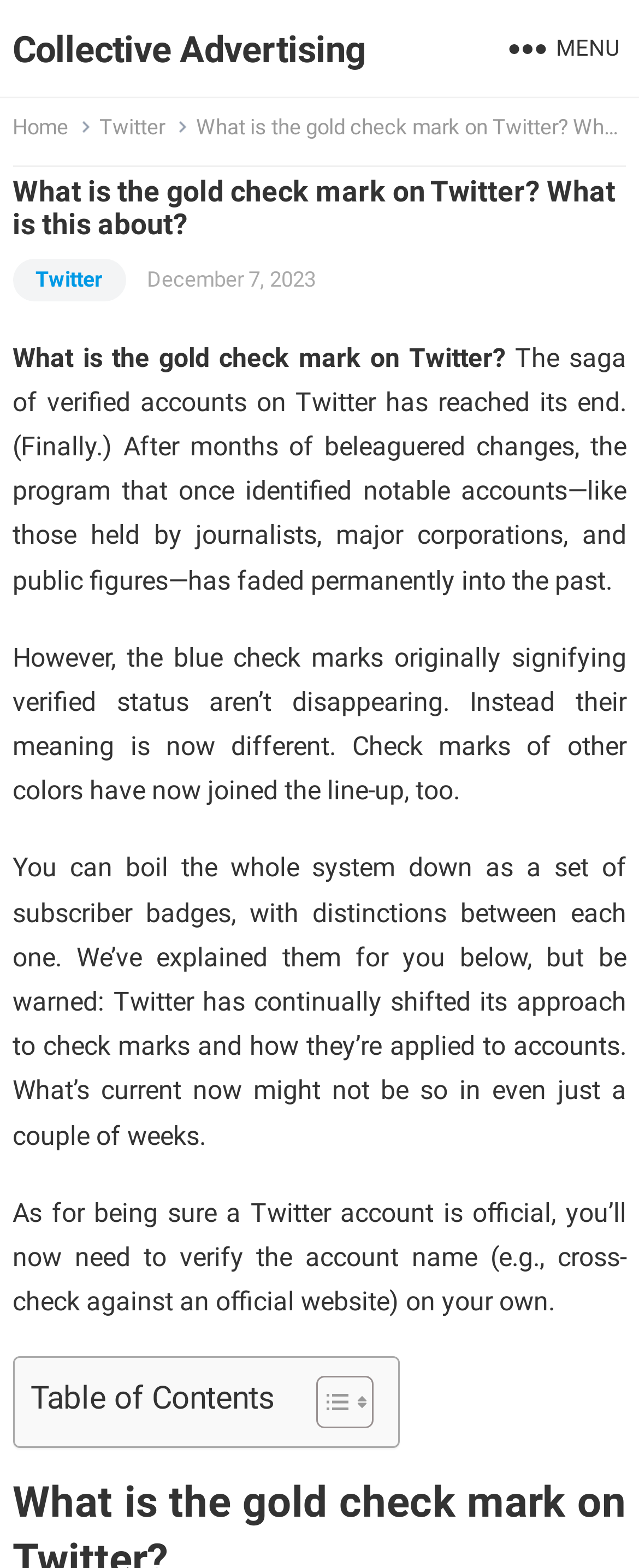Extract the bounding box coordinates of the UI element described: "Collective Advertising". Provide the coordinates in the format [left, top, right, bottom] with values ranging from 0 to 1.

[0.02, 0.0, 0.574, 0.063]